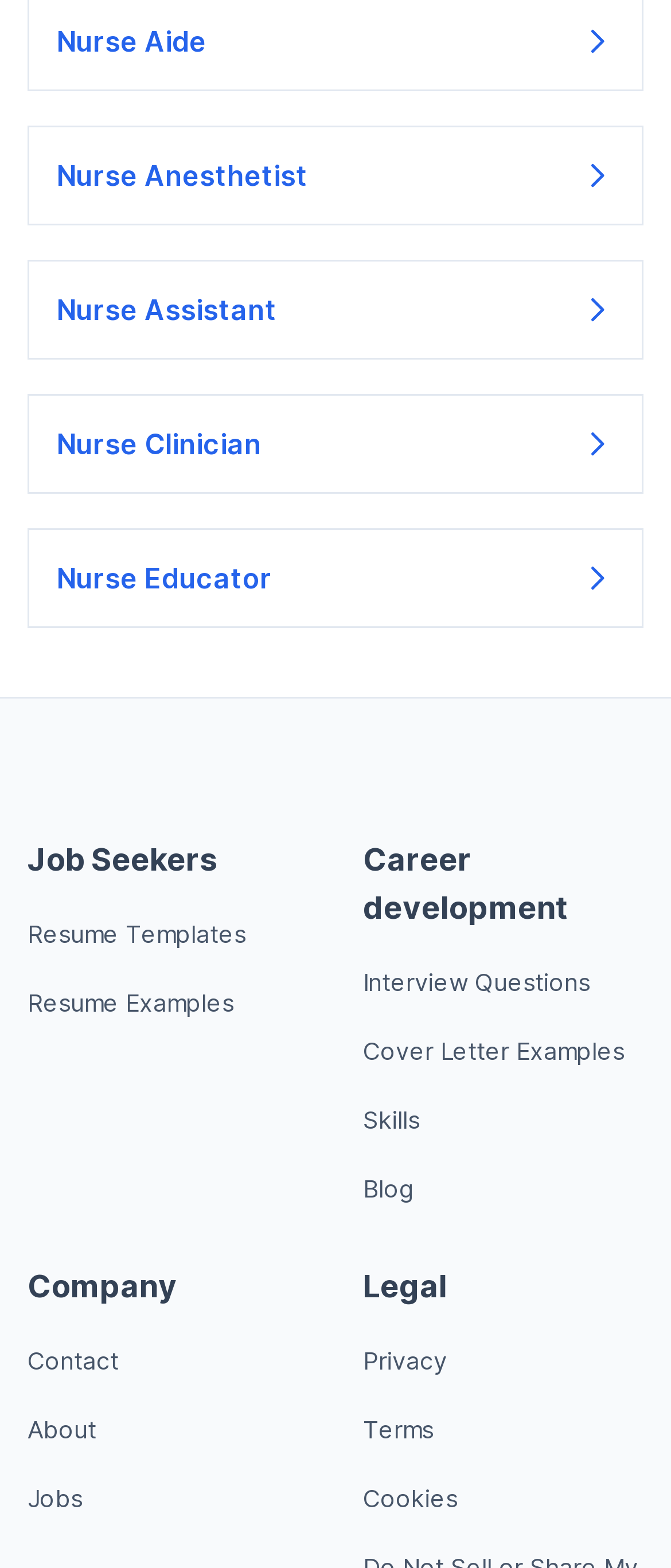Please provide a brief answer to the question using only one word or phrase: 
How many job roles are listed?

4